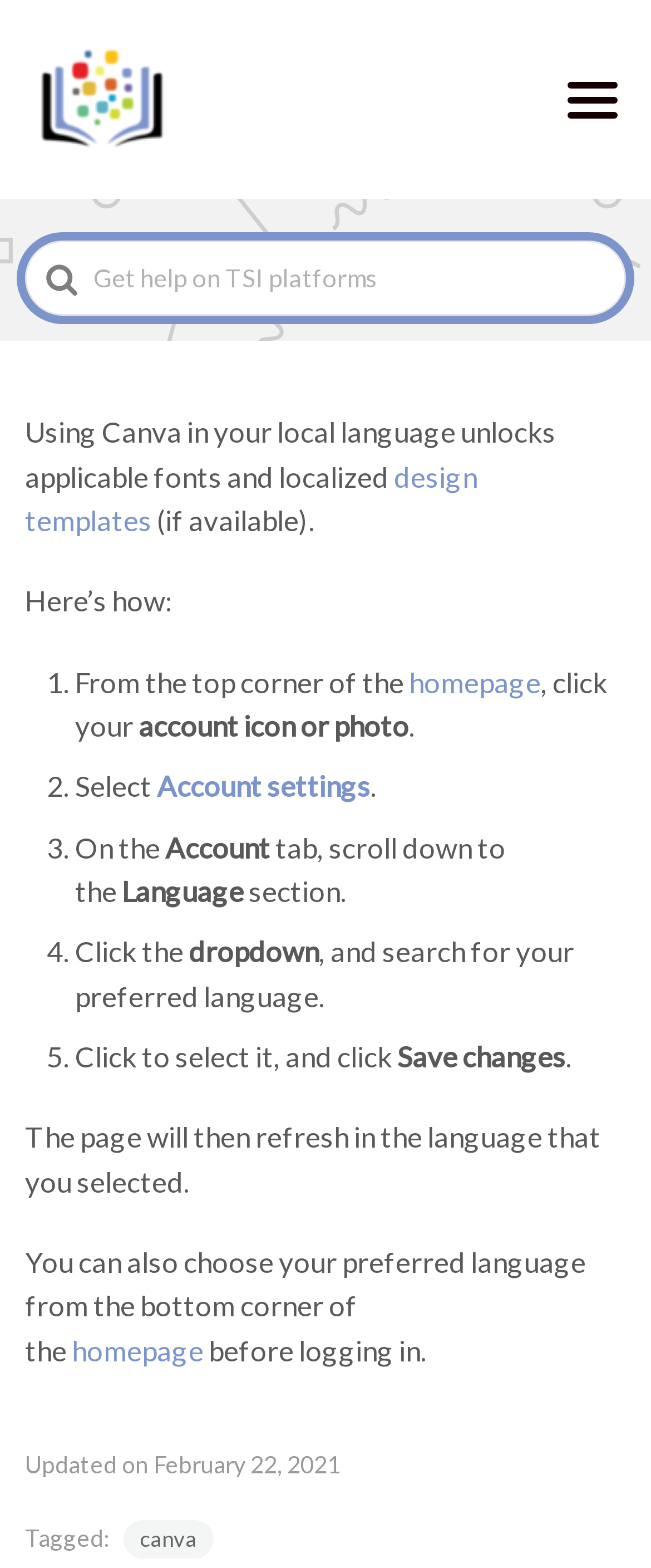Observe the image and answer the following question in detail: Where else can users select their preferred language?

In addition to the account settings page, users can also select their preferred language from the bottom corner of the homepage, as mentioned in the sentence 'You can also choose your preferred language from the bottom corner of the homepage before logging in'.